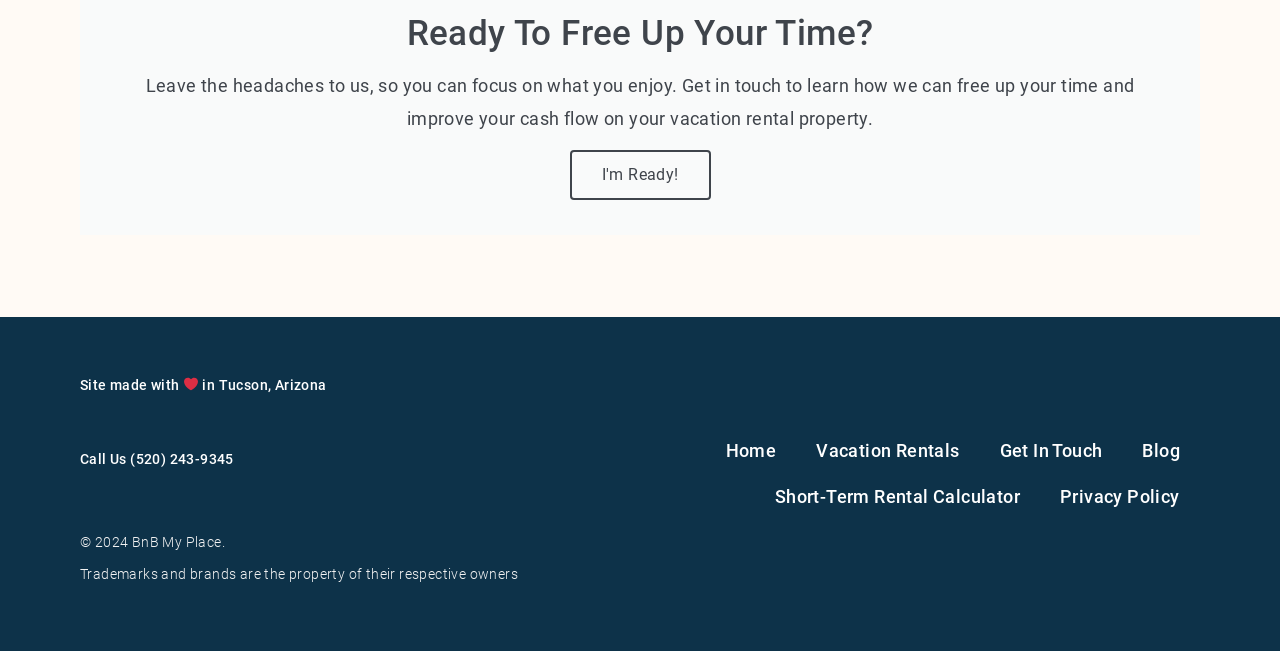Use a single word or phrase to answer the question: What is the purpose of the 'Get In Touch' link?

To contact the company